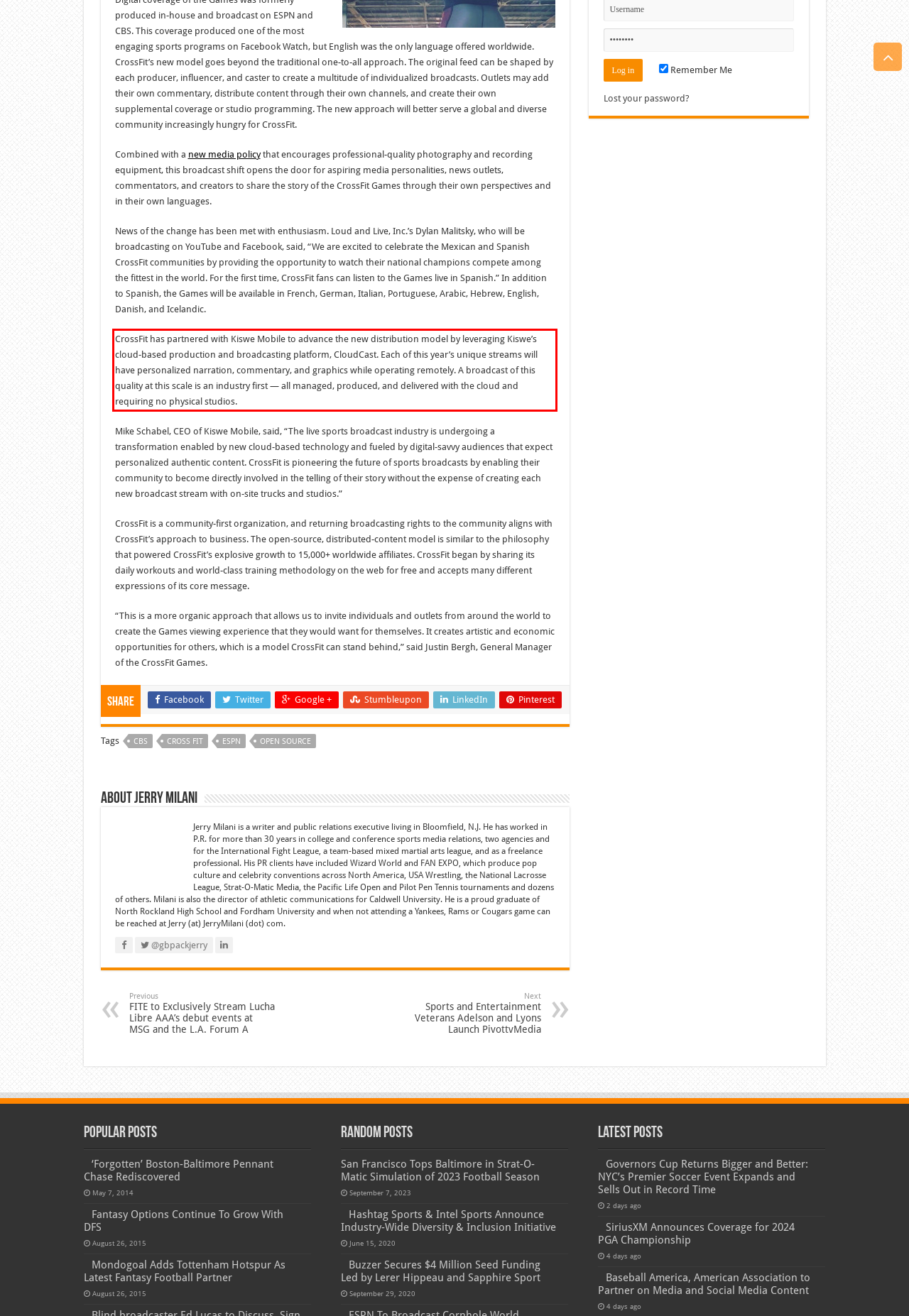Please examine the webpage screenshot and extract the text within the red bounding box using OCR.

CrossFit has partnered with Kiswe Mobile to advance the new distribution model by leveraging Kiswe’s cloud-based production and broadcasting platform, CloudCast. Each of this year’s unique streams will have personalized narration, commentary, and graphics while operating remotely. A broadcast of this quality at this scale is an industry first — all managed, produced, and delivered with the cloud and requiring no physical studios.